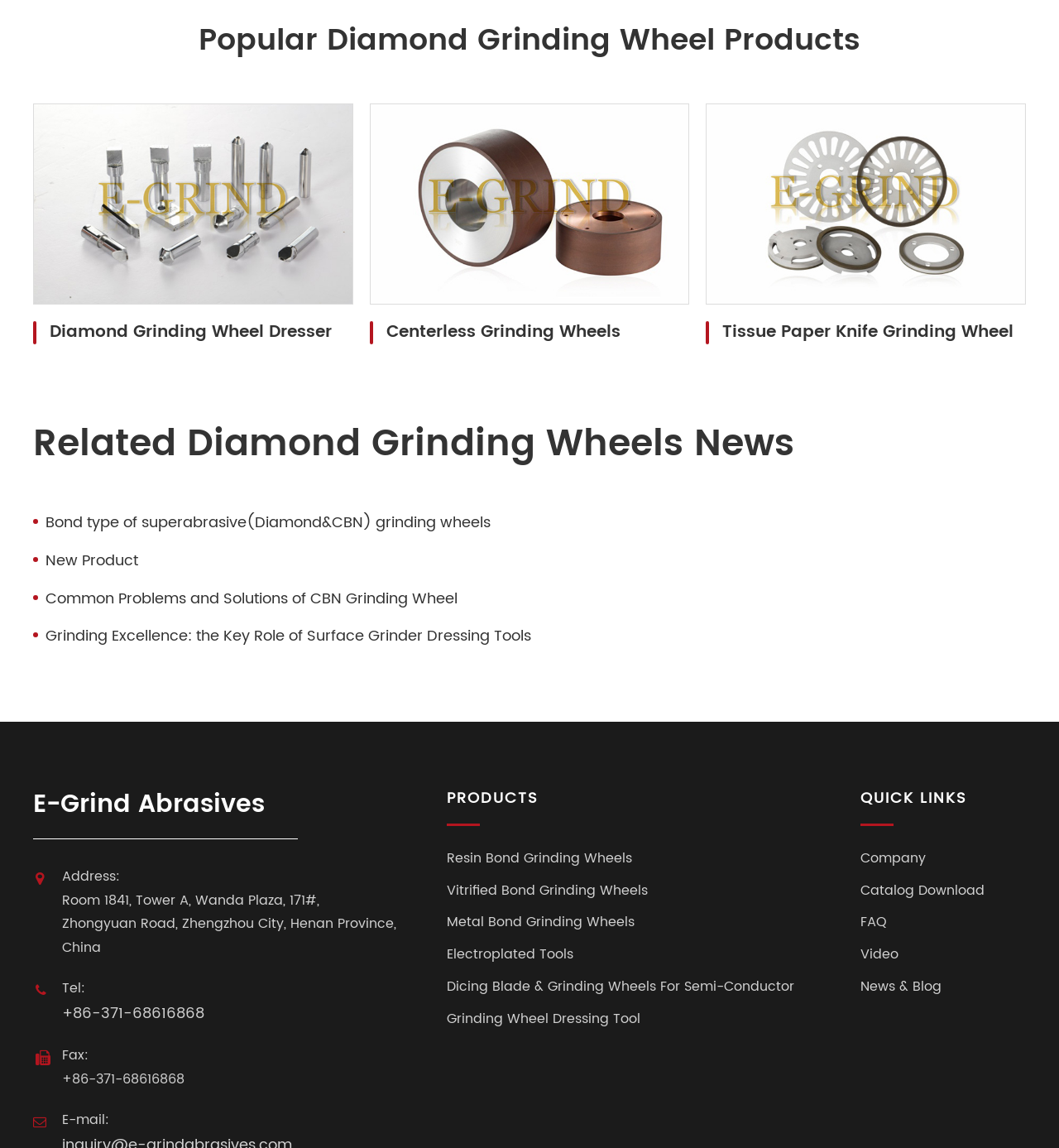Based on the element description, predict the bounding box coordinates (top-left x, top-left y, bottom-right x, bottom-right y) for the UI element in the screenshot: Tissue Paper Knife Grinding Wheel

[0.667, 0.28, 0.969, 0.3]